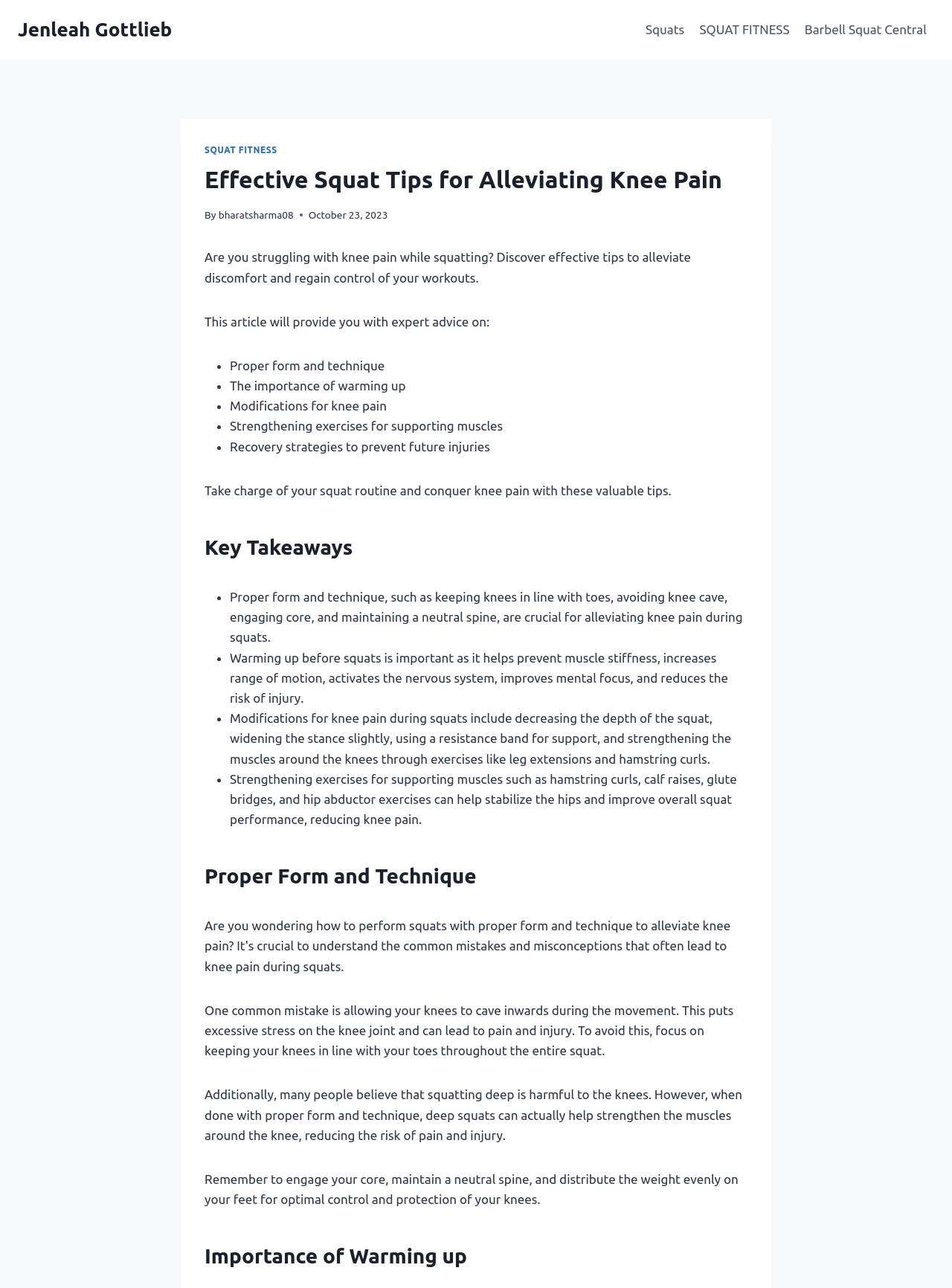Given the description "Barbell Squat Central", determine the bounding box of the corresponding UI element.

[0.837, 0.009, 0.981, 0.037]